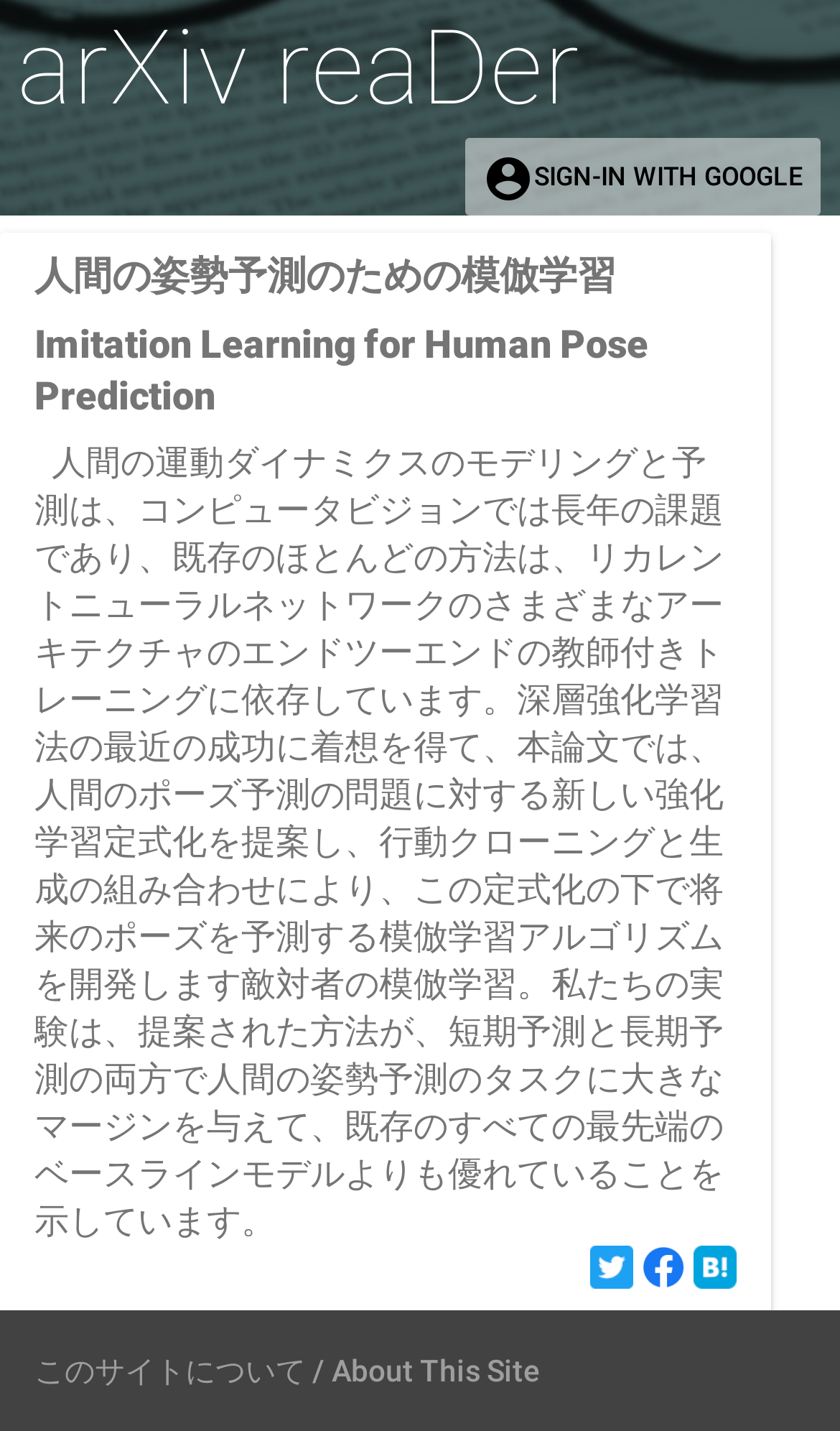What is the purpose of the links at the bottom of the webpage?
Using the screenshot, give a one-word or short phrase answer.

About This Site